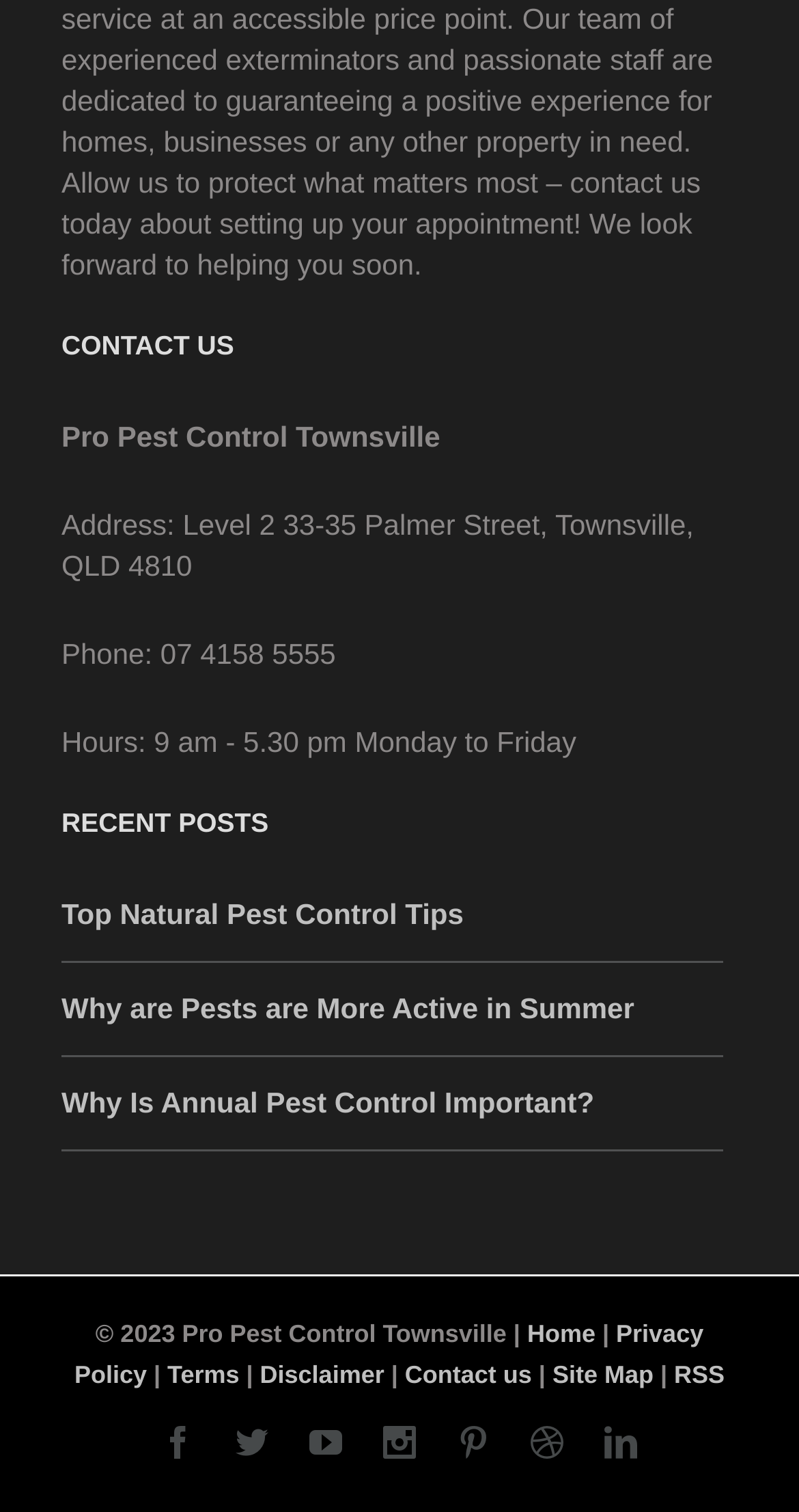Identify the bounding box coordinates for the element you need to click to achieve the following task: "Click on 'Top Natural Pest Control Tips'". Provide the bounding box coordinates as four float numbers between 0 and 1, in the form [left, top, right, bottom].

[0.077, 0.591, 0.905, 0.619]